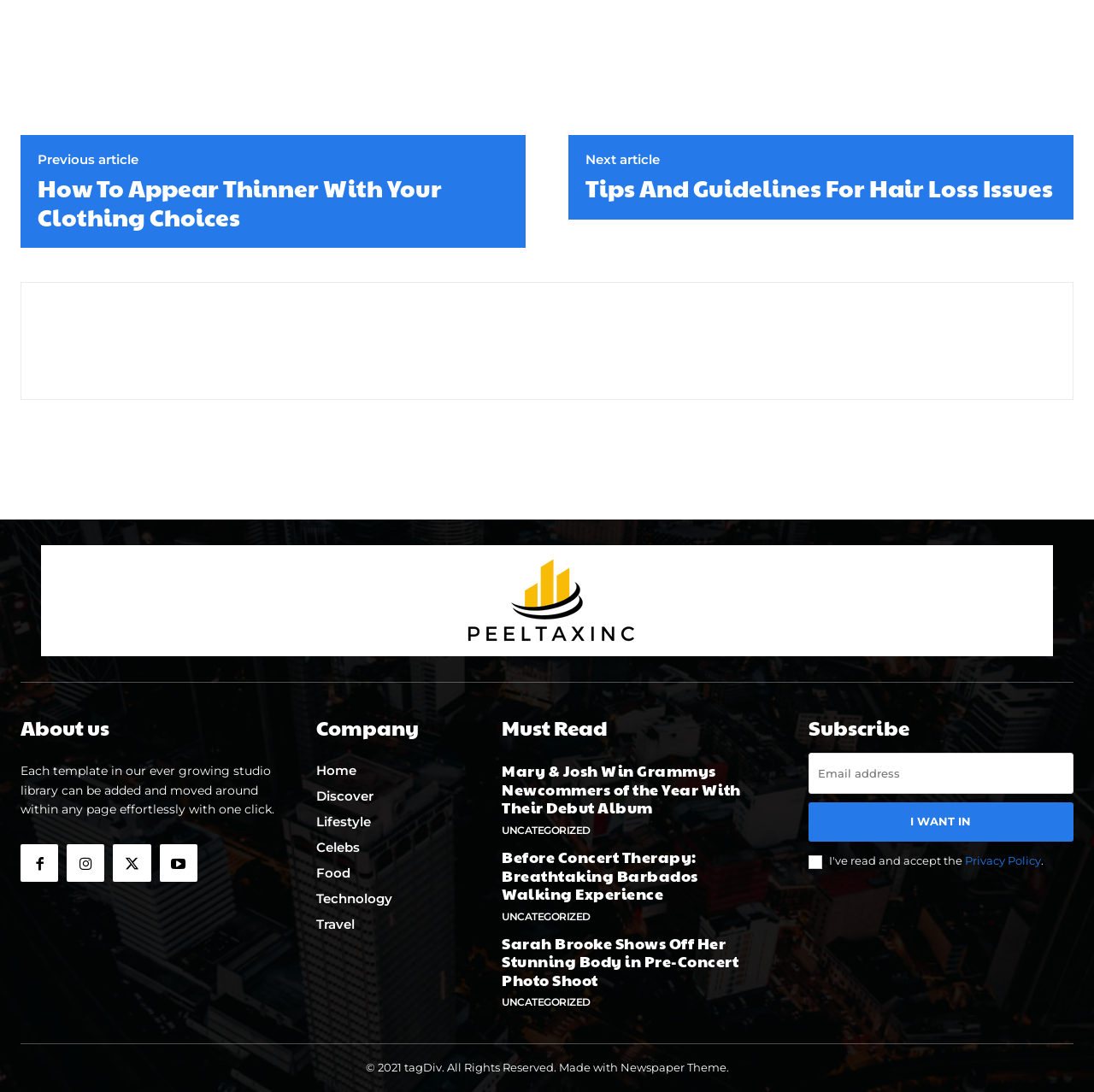Indicate the bounding box coordinates of the element that needs to be clicked to satisfy the following instruction: "Click on the 'I WANT IN' button". The coordinates should be four float numbers between 0 and 1, i.e., [left, top, right, bottom].

[0.739, 0.735, 0.981, 0.771]